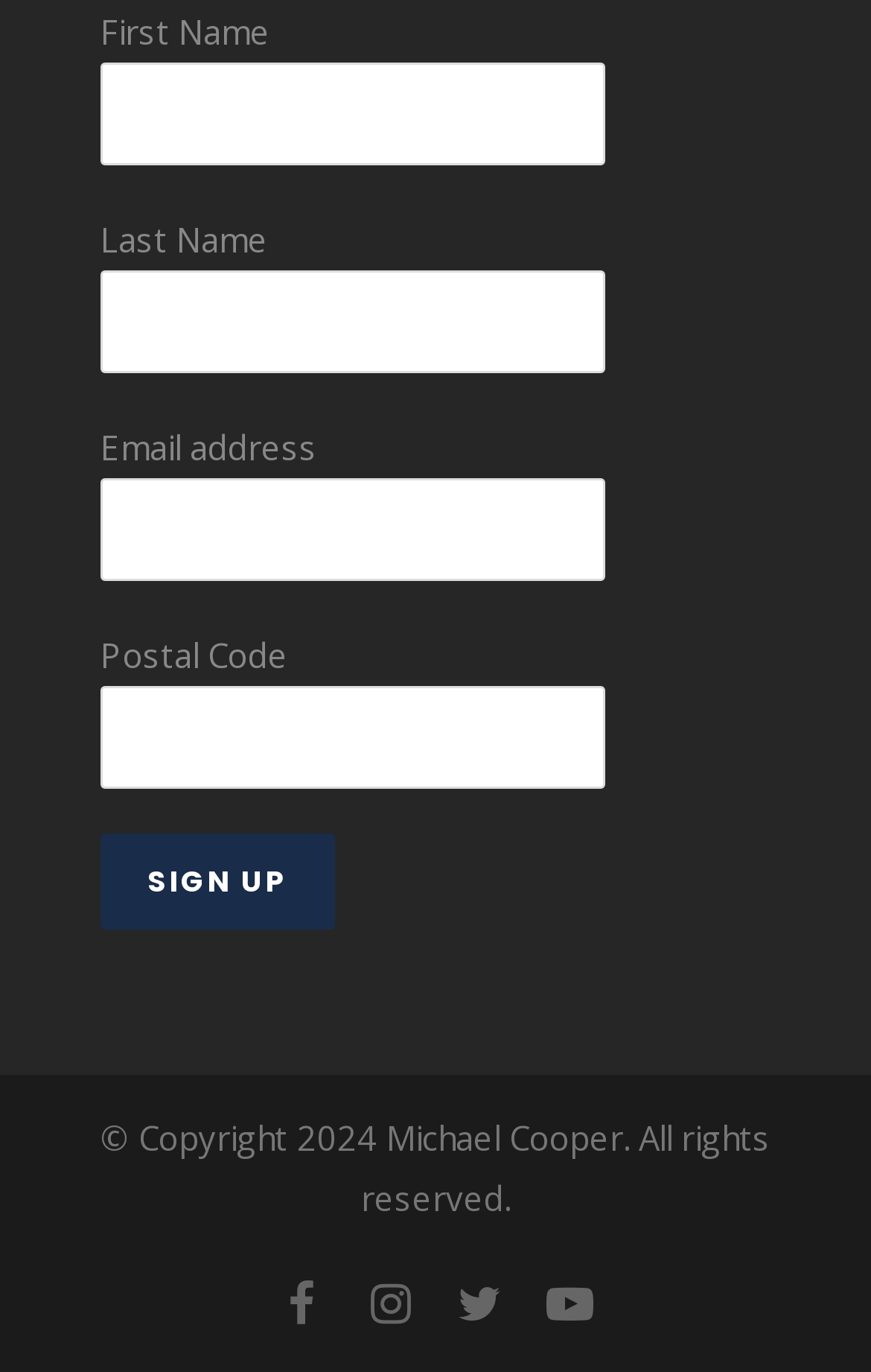Please specify the bounding box coordinates of the clickable region necessary for completing the following instruction: "Click sign up". The coordinates must consist of four float numbers between 0 and 1, i.e., [left, top, right, bottom].

[0.115, 0.607, 0.385, 0.677]